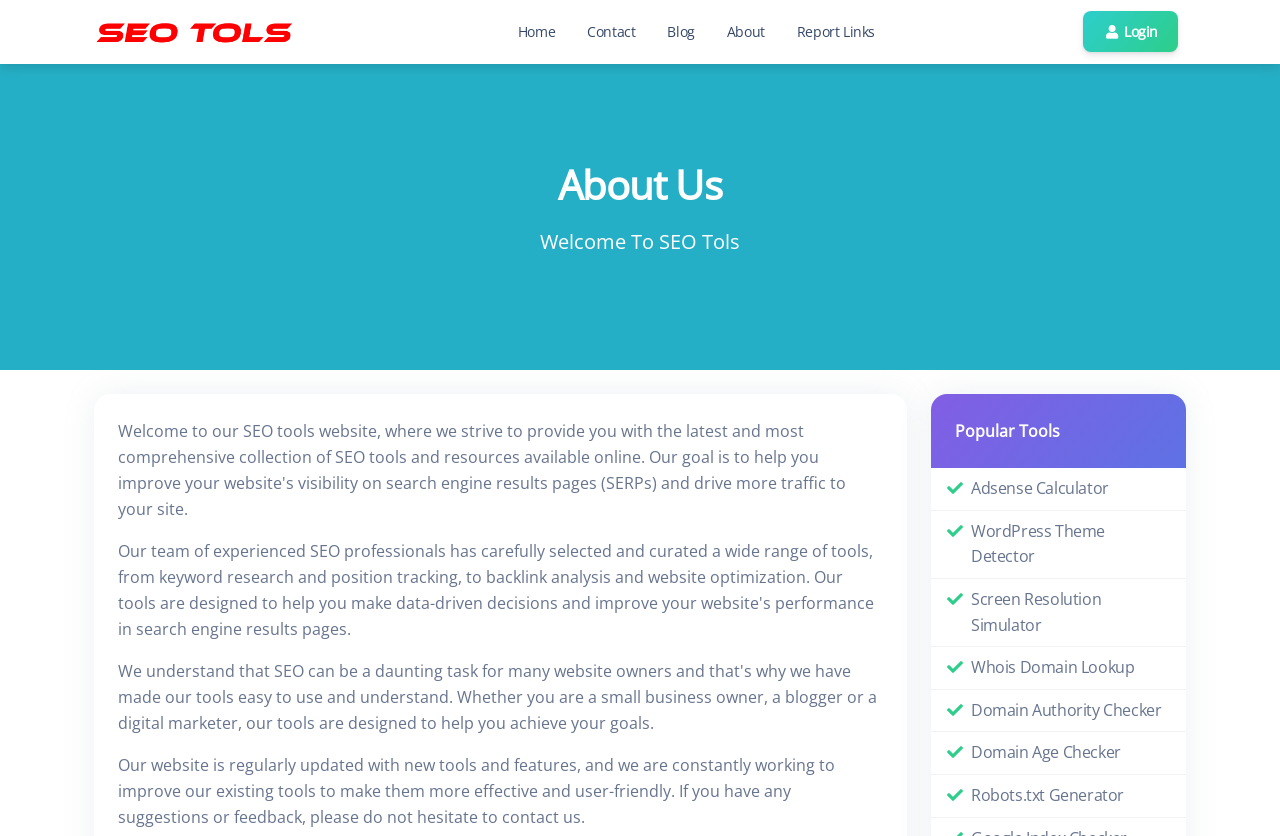Please identify the bounding box coordinates for the region that you need to click to follow this instruction: "Click on the 'Related posts:' heading".

None